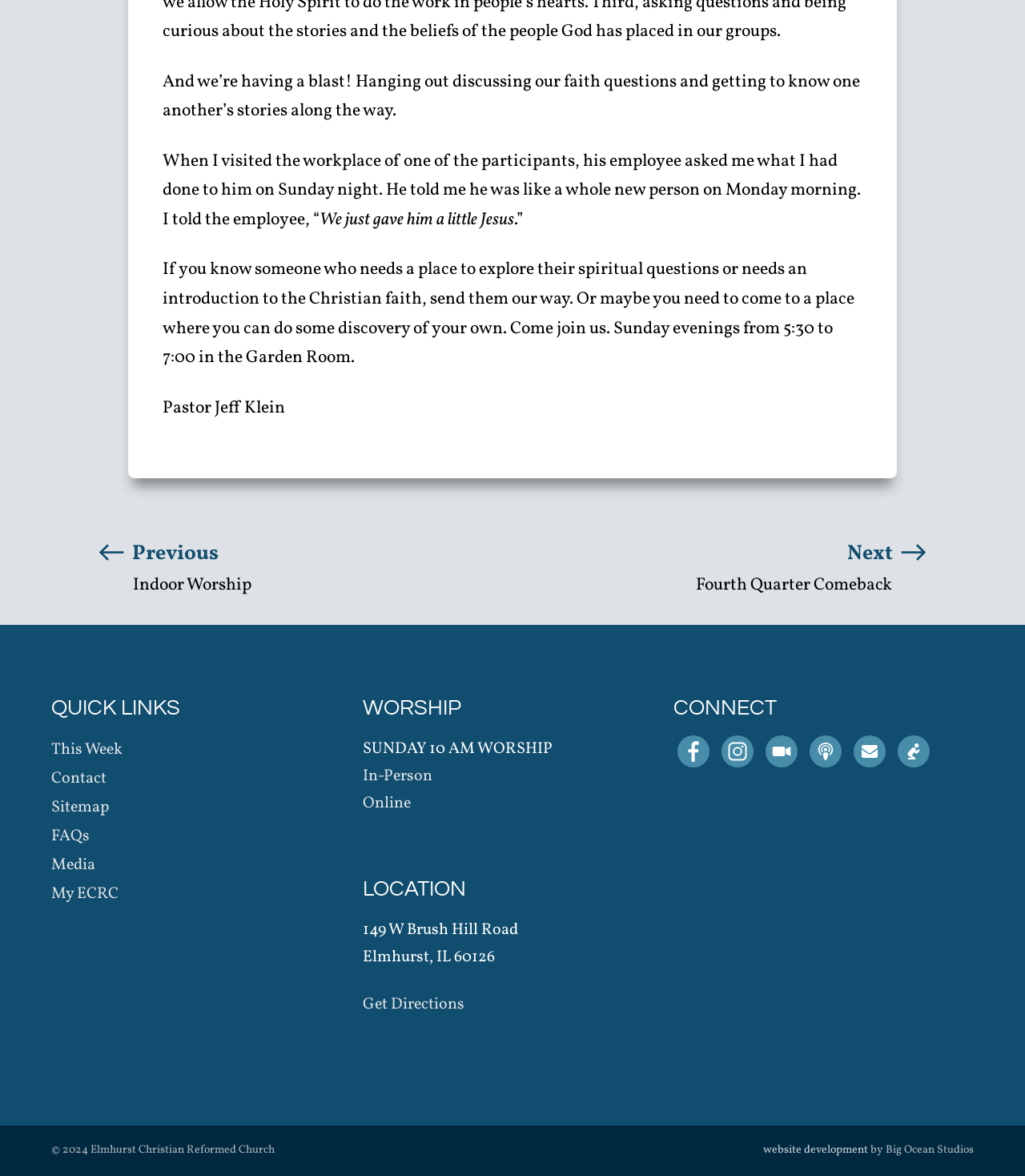What is the address of the church?
Give a one-word or short phrase answer based on the image.

149 W Brush Hill Road, Elmhurst, IL 60126